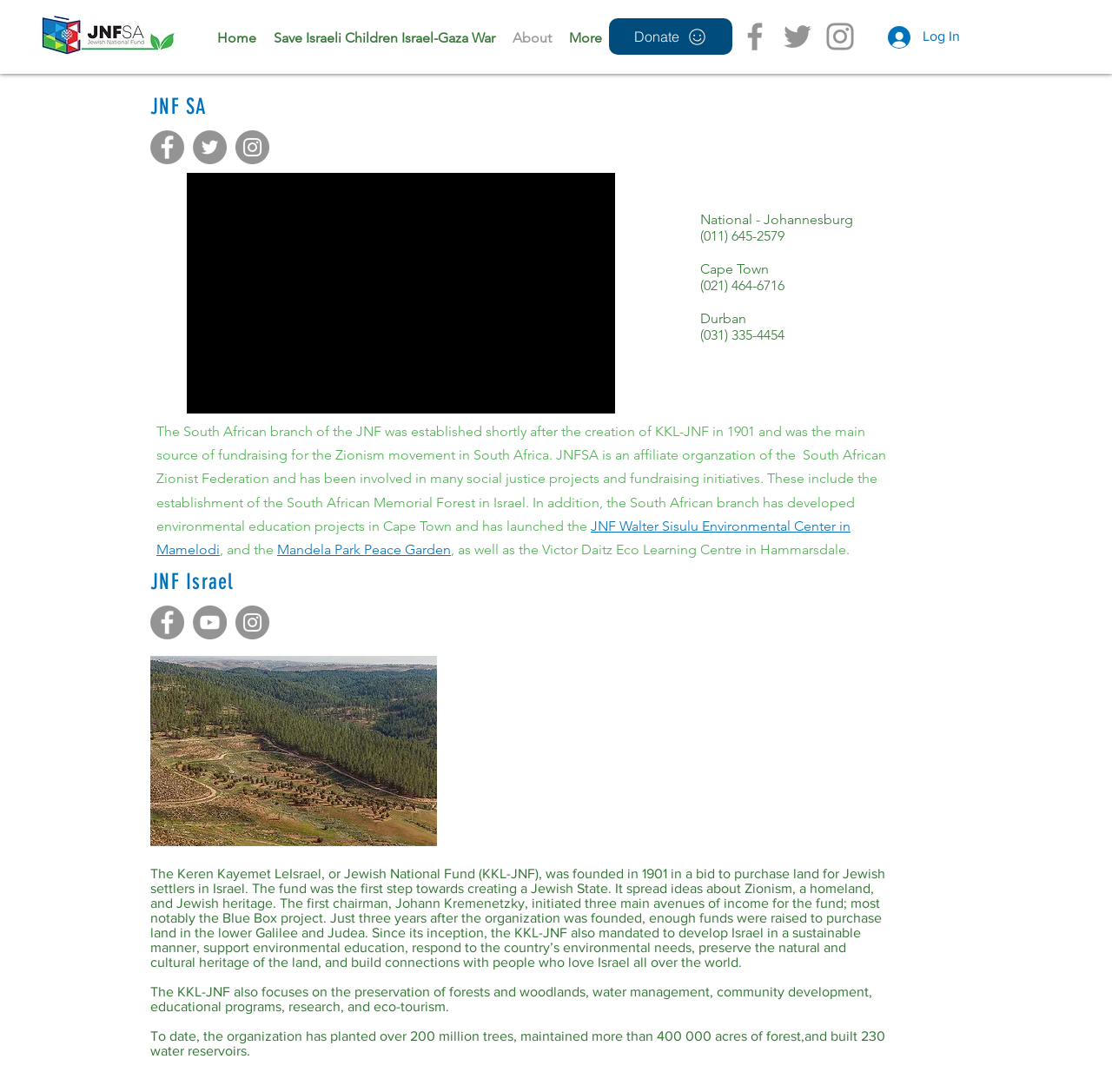Identify the bounding box for the given UI element using the description provided. Coordinates should be in the format (top-left x, top-left y, bottom-right x, bottom-right y) and must be between 0 and 1. Here is the description: Privacy Policy

None